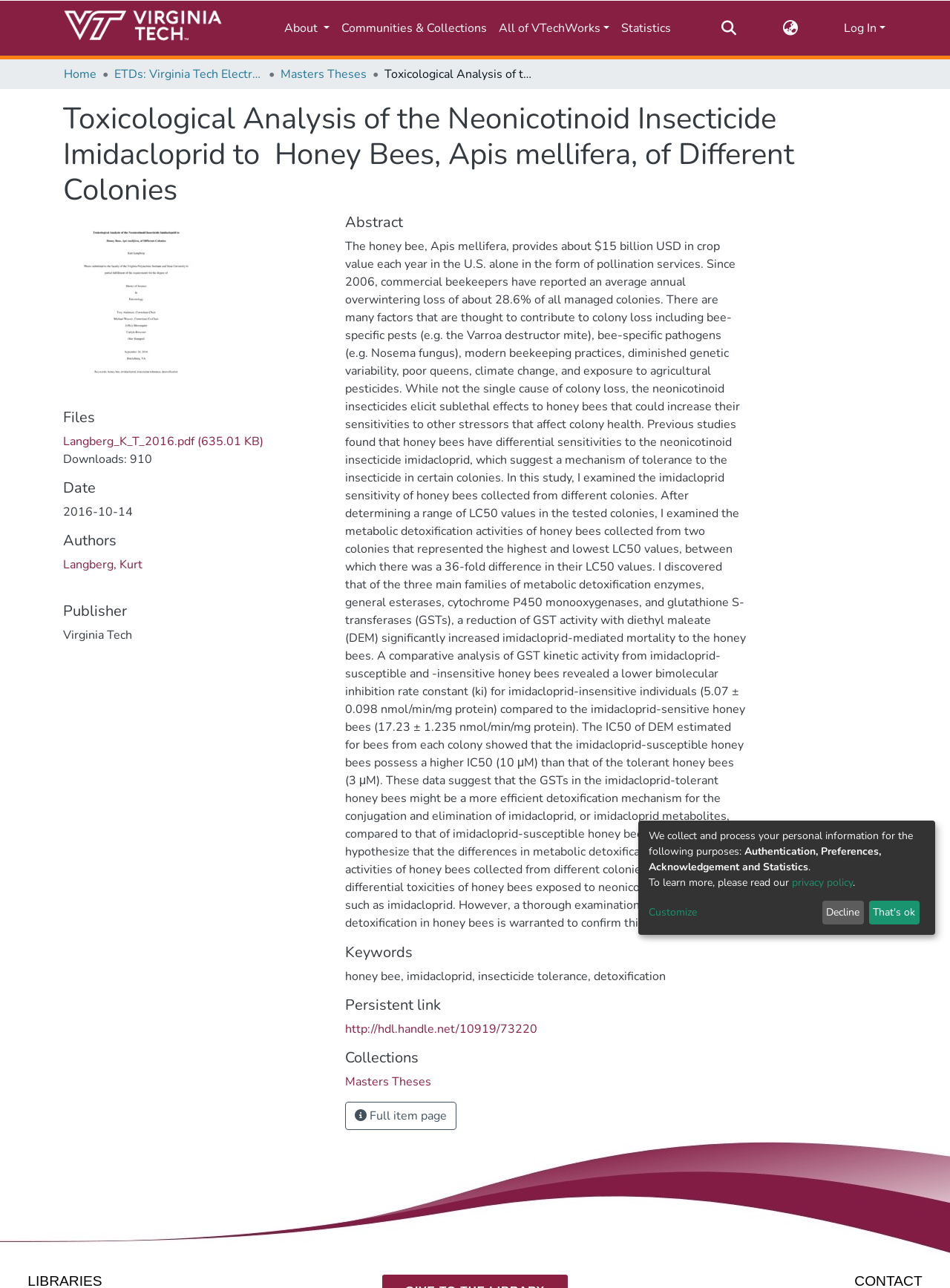Please specify the coordinates of the bounding box for the element that should be clicked to carry out this instruction: "Click the 'Repository logo' link". The coordinates must be four float numbers between 0 and 1, formatted as [left, top, right, bottom].

[0.066, 0.005, 0.235, 0.039]